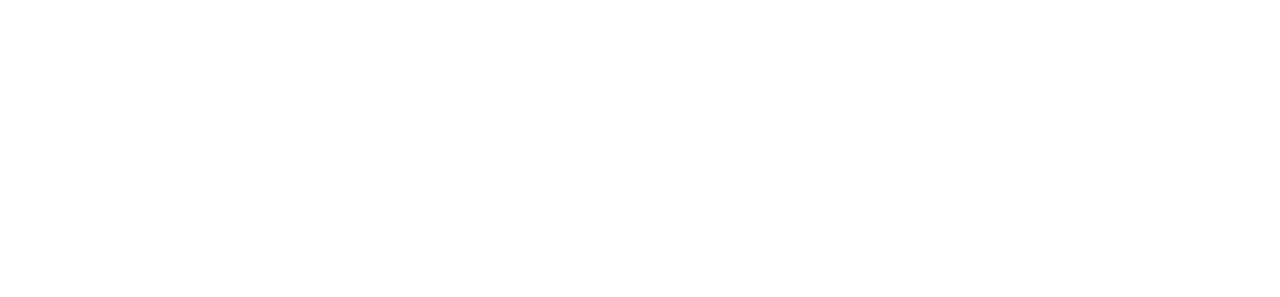Offer a detailed narrative of the scene depicted in the image.

The image depicts the logo for Sichuan Metal & Minerals Import & Export Corp, prominently displaying the phrase "METAL & MINERALS." This visual representation emphasizes the company's focus on the mining and minerals industry, reflecting its essential role in international trade. The logo's clean and bold design conveys a sense of professionalism and expertise in the sector, aligning with the theme of China's growing importance in global mining dynamics. As the context of the surrounding webpage suggests, this image is integral to the narrative about China's significant role and contributions to the international mining landscape.